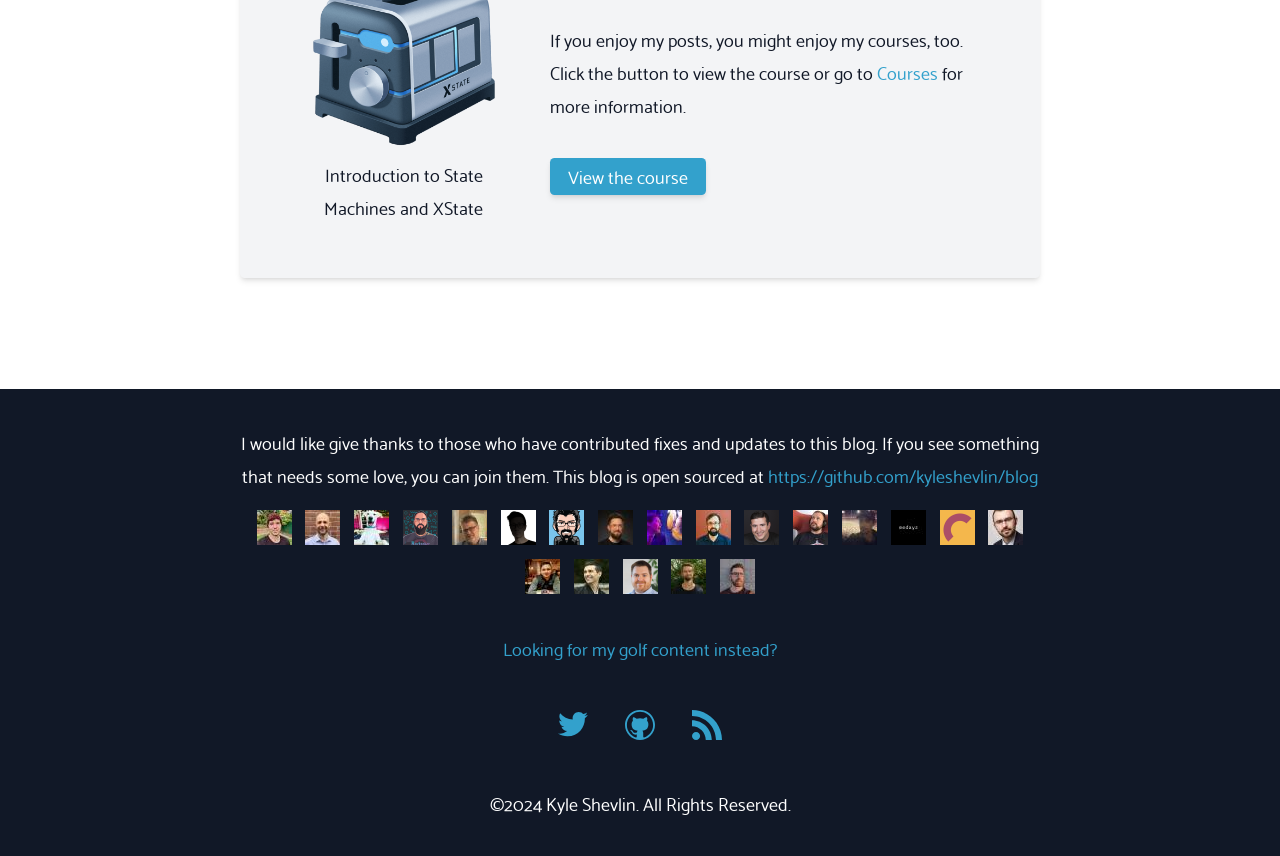Based on the element description: "View the course", identify the UI element and provide its bounding box coordinates. Use four float numbers between 0 and 1, [left, top, right, bottom].

[0.429, 0.185, 0.552, 0.228]